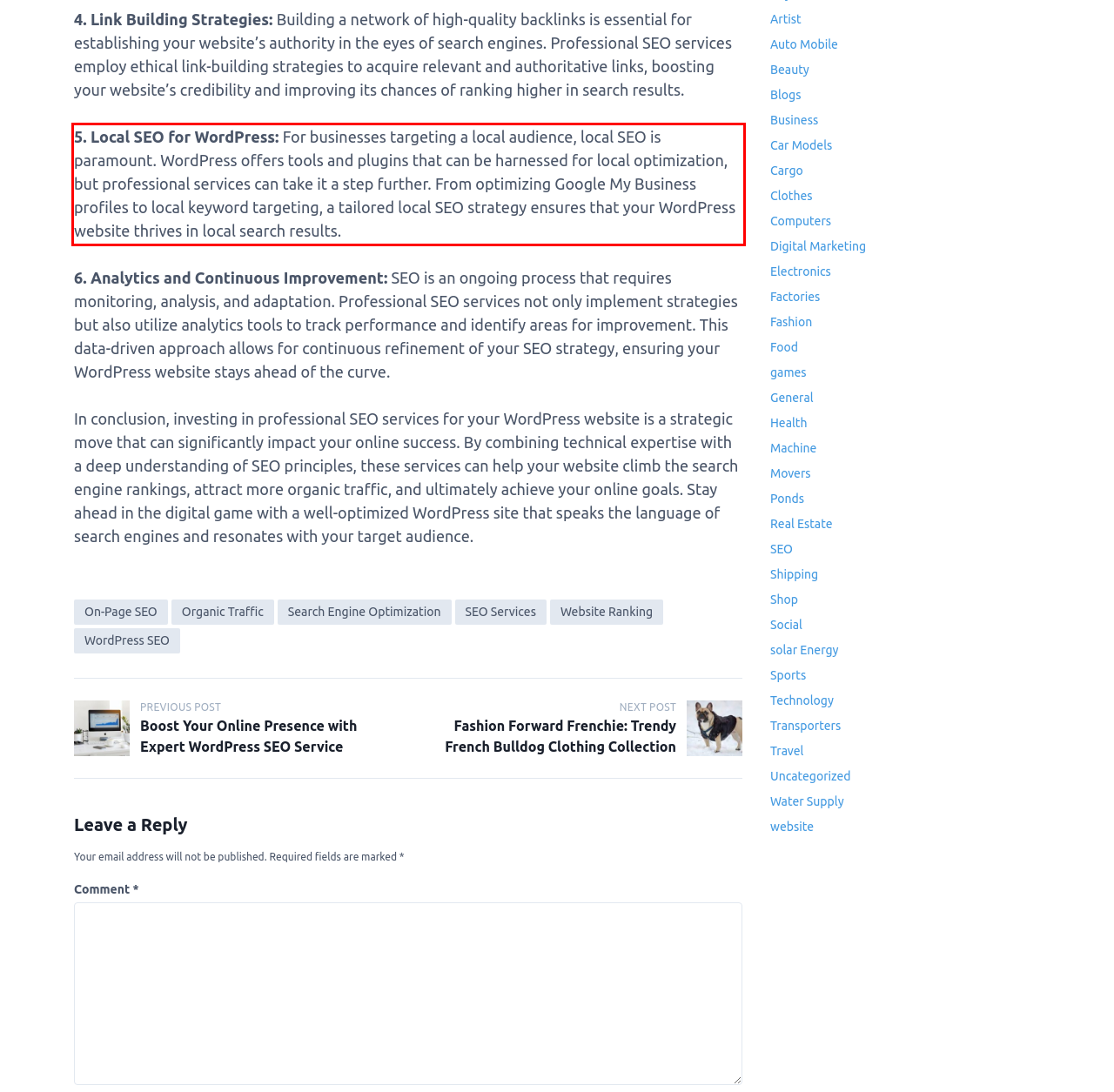Please perform OCR on the text within the red rectangle in the webpage screenshot and return the text content.

5. Local SEO for WordPress: For businesses targeting a local audience, local SEO is paramount. WordPress offers tools and plugins that can be harnessed for local optimization, but professional services can take it a step further. From optimizing Google My Business profiles to local keyword targeting, a tailored local SEO strategy ensures that your WordPress website thrives in local search results.